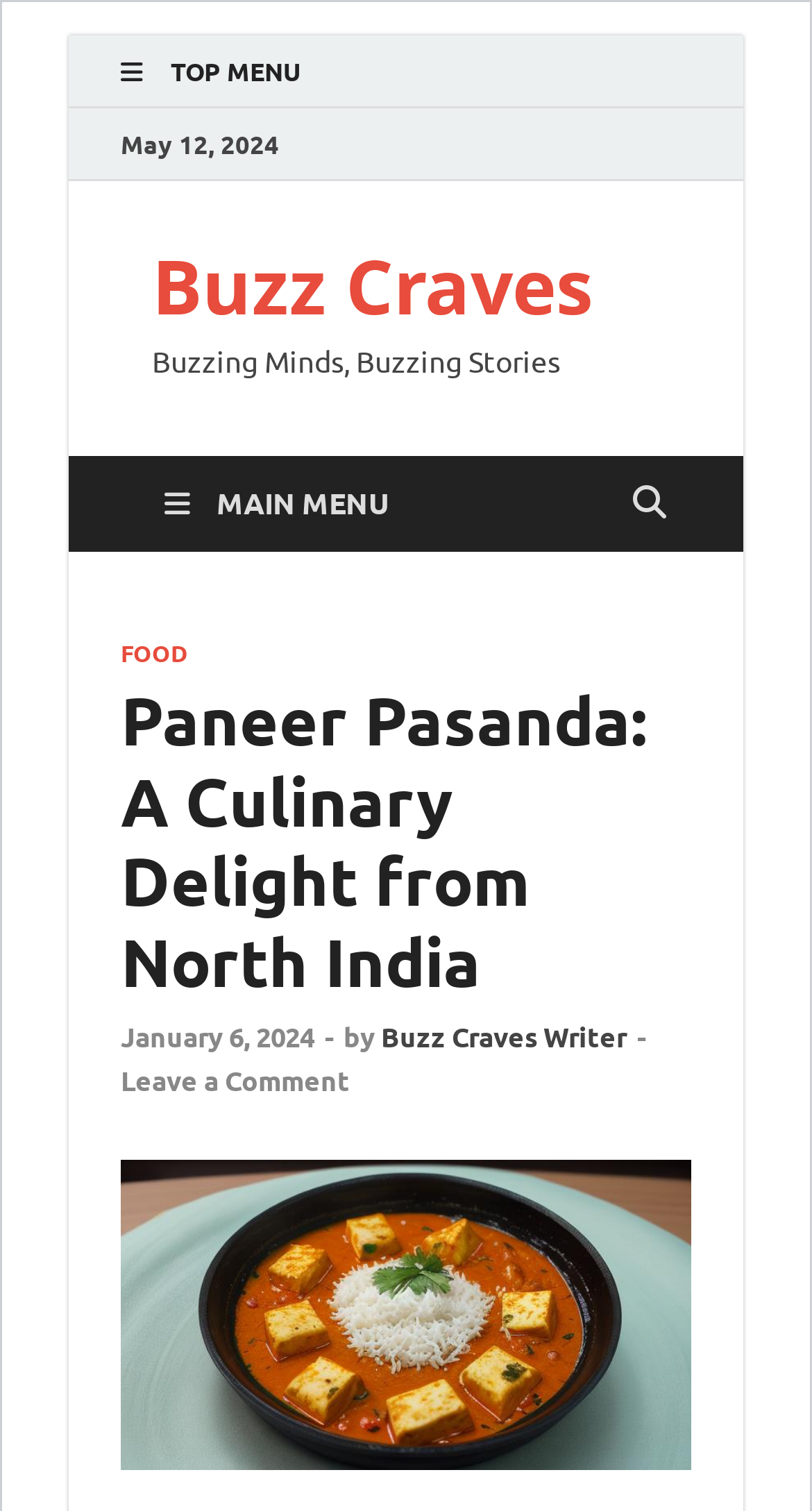What is the date of the article?
Based on the image, answer the question with as much detail as possible.

I found the date of the article by looking at the top section of the webpage, where it says 'May 12, 2024' in a static text element.